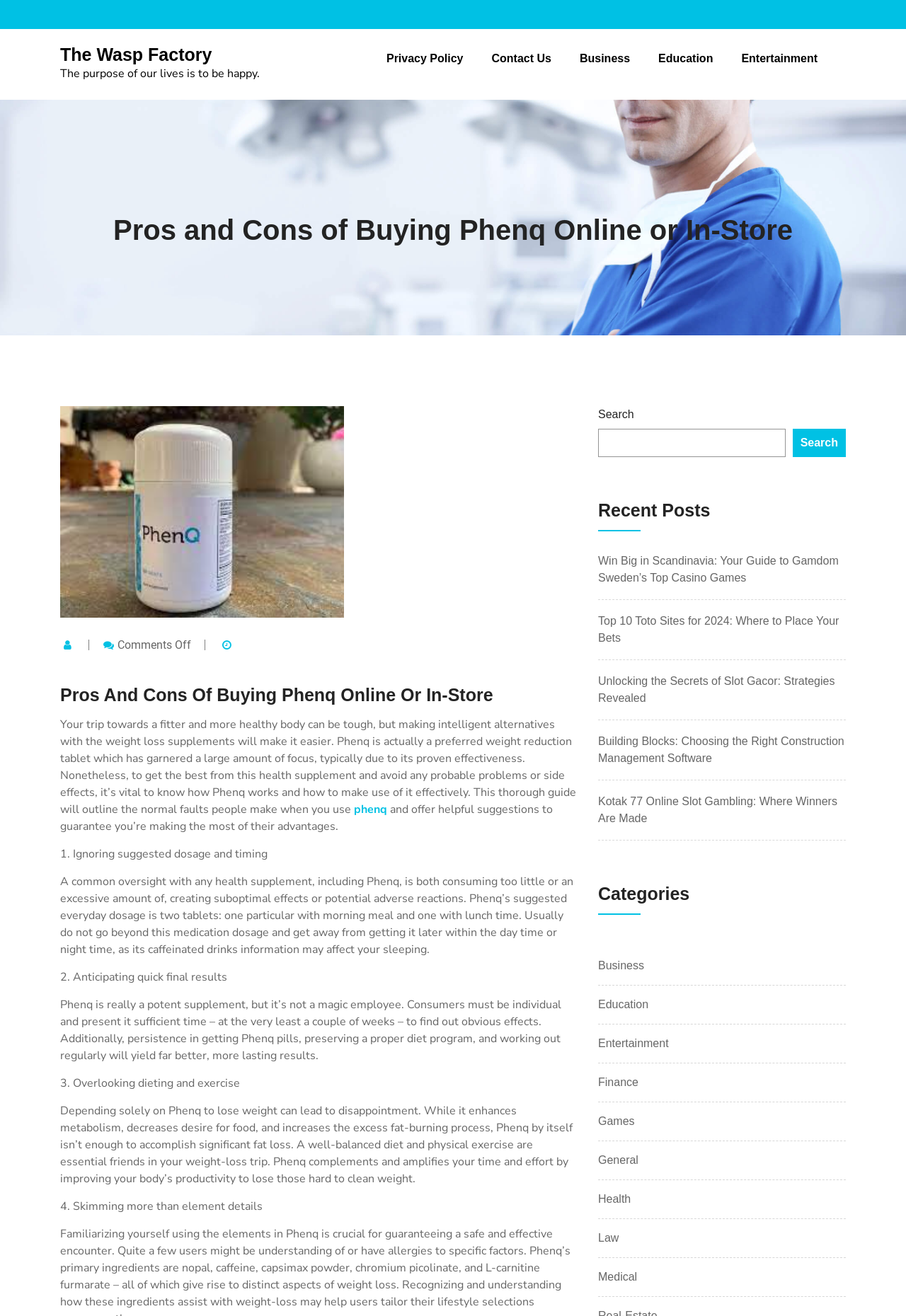Specify the bounding box coordinates of the element's area that should be clicked to execute the given instruction: "Search for a topic". The coordinates should be four float numbers between 0 and 1, i.e., [left, top, right, bottom].

[0.66, 0.326, 0.867, 0.347]